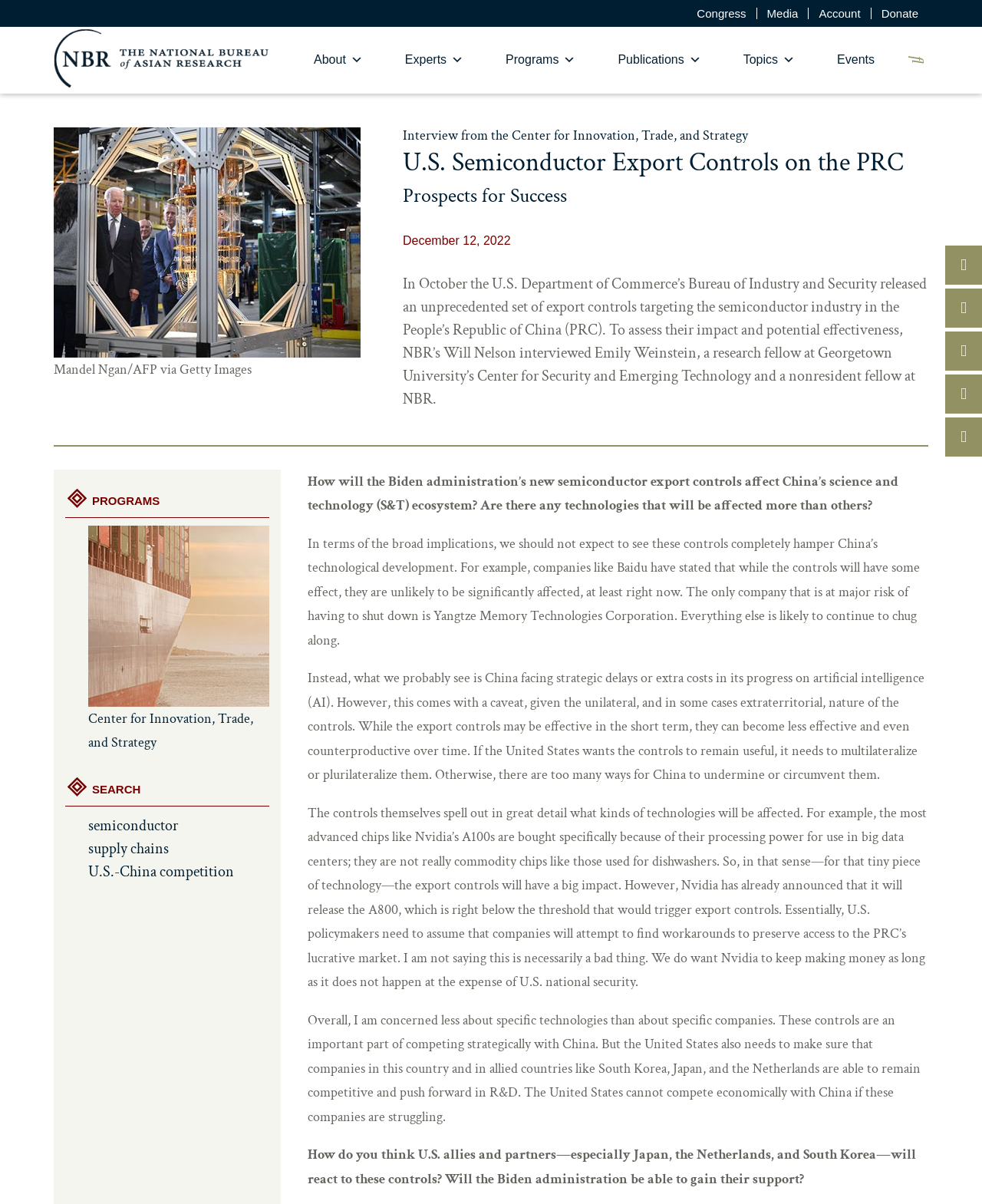Explain the webpage's design and content in an elaborate manner.

The webpage is about the National Bureau of Asian Research (NBR) and its publication on U.S. Semiconductor Export Controls on the PRC: Prospects for Success. At the top, there is a navigation menu with links to "Congress", "Media", "Account", and "Donate". Below this, there is a logo of NBR on the left and a menu with links to "About", "Experts", "Programs", "Publications", "Topics", and "Events" on the right.

On the main content area, there is an image of a logo, followed by a heading "Interview from the Center for Innovation, Trade, and Strategy". Below this, there is a title "U.S. Semiconductor Export Controls on the PRC Prospects for Success" and a date "December 12, 2022". The main content is an interview with Emily Weinstein, a research fellow at Georgetown University's Center for Security and Emerging Technology and a nonresident fellow at NBR. The interview discusses the impact and potential effectiveness of the U.S. Department of Commerce's Bureau of Industry and Security's export controls targeting the semiconductor industry in the People's Republic of China.

The interview is divided into several sections, each with a question and a response. The questions and responses are presented in a clear and readable format, with the questions in bold font and the responses in regular font. The topics discussed include the potential impact of the export controls on China's science and technology ecosystem, the effectiveness of the controls, and the potential reactions of U.S. allies and partners.

On the right side of the page, there is a sidebar with links to related programs, including the Center for Innovation, Trade, and Strategy. There is also a search bar at the top right corner of the page, allowing users to search for specific topics or keywords. At the bottom of the page, there are social media links to Facebook, Twitter, LinkedIn, and Mail.